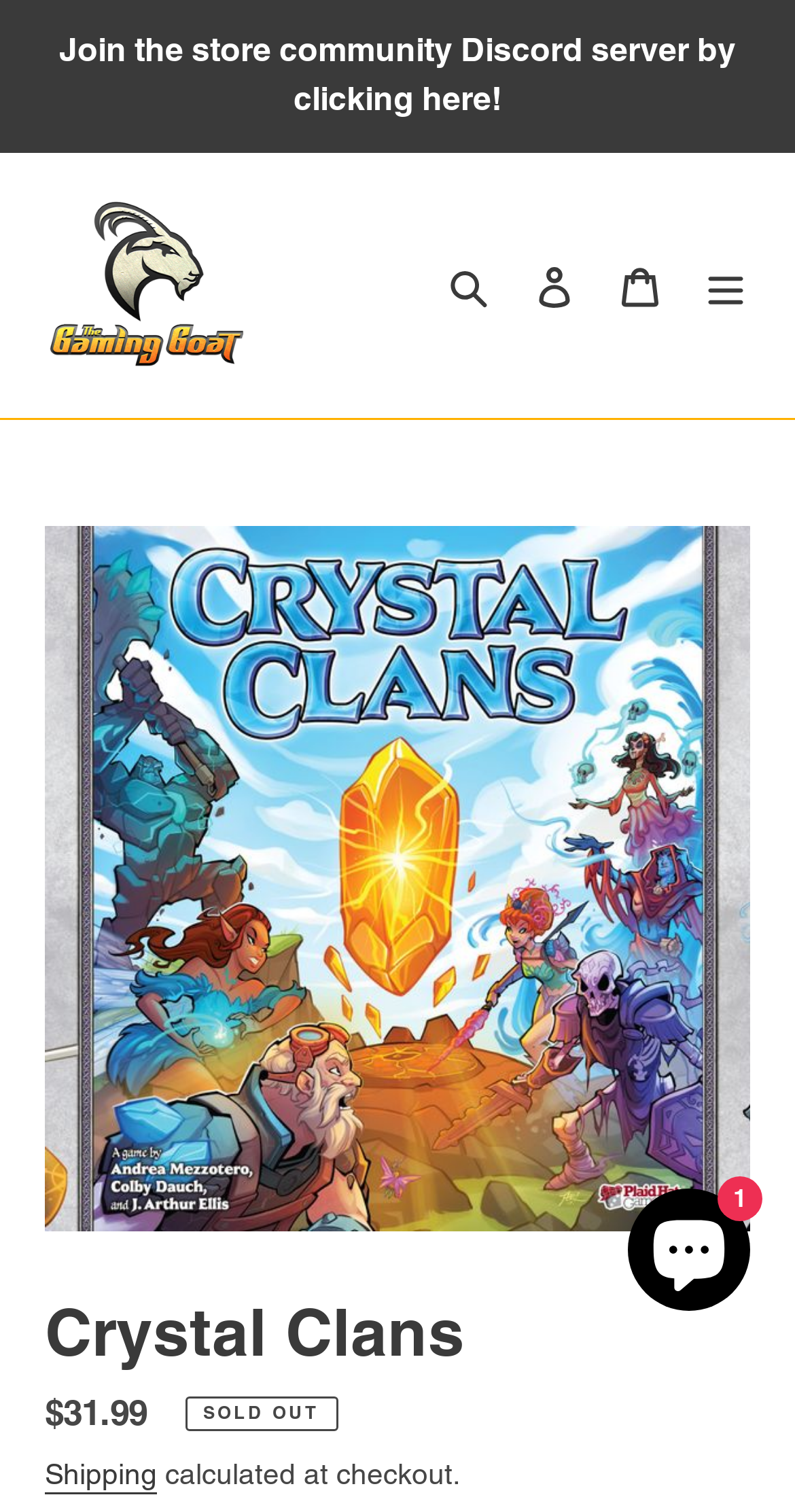Identify the bounding box coordinates of the region I need to click to complete this instruction: "Log in".

[0.644, 0.16, 0.751, 0.217]